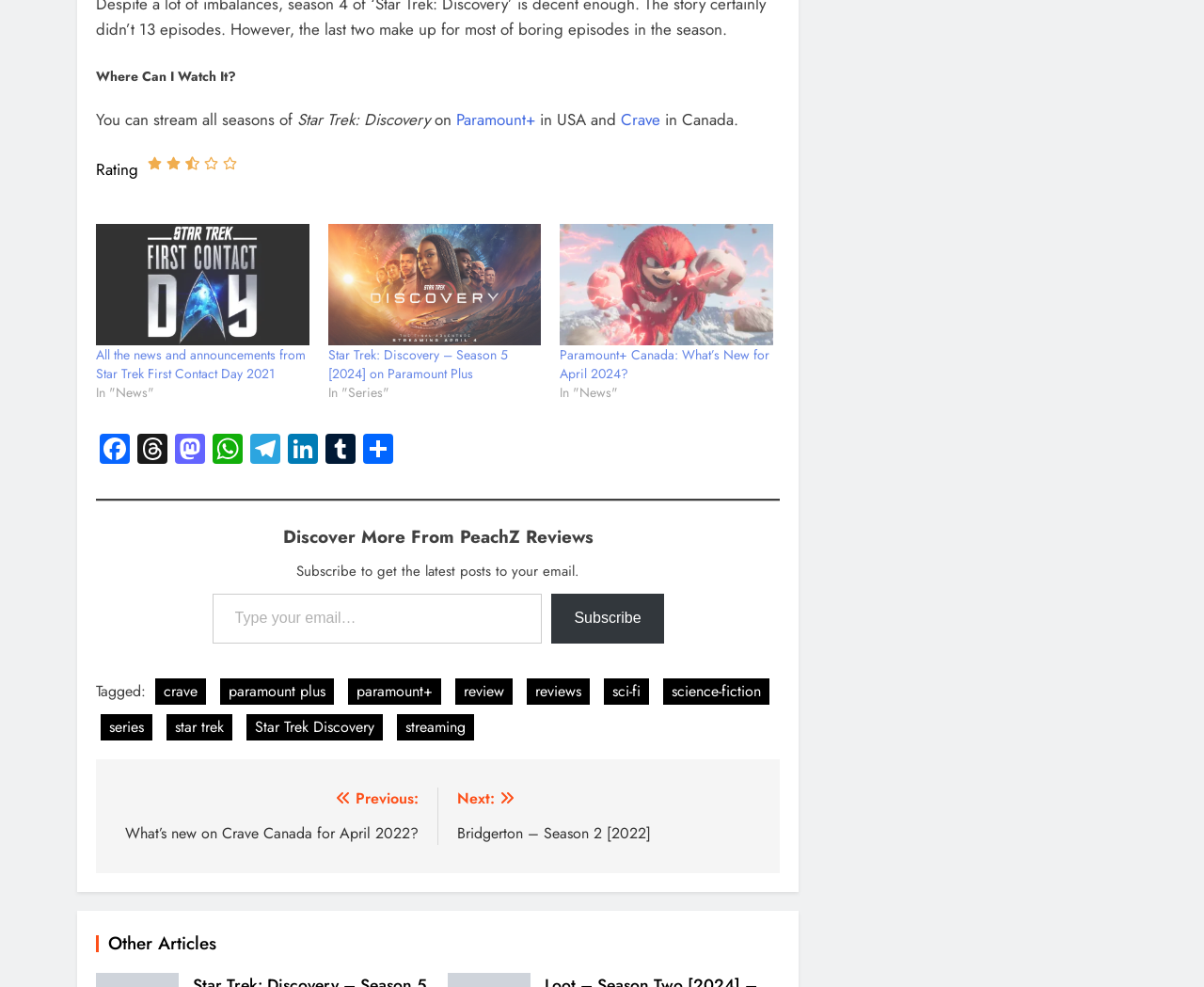Please answer the following question using a single word or phrase: What is the main topic of the webpage?

Star Trek